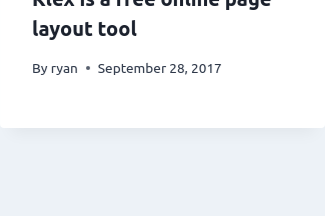Is Klex a paid tool? Analyze the screenshot and reply with just one word or a short phrase.

No